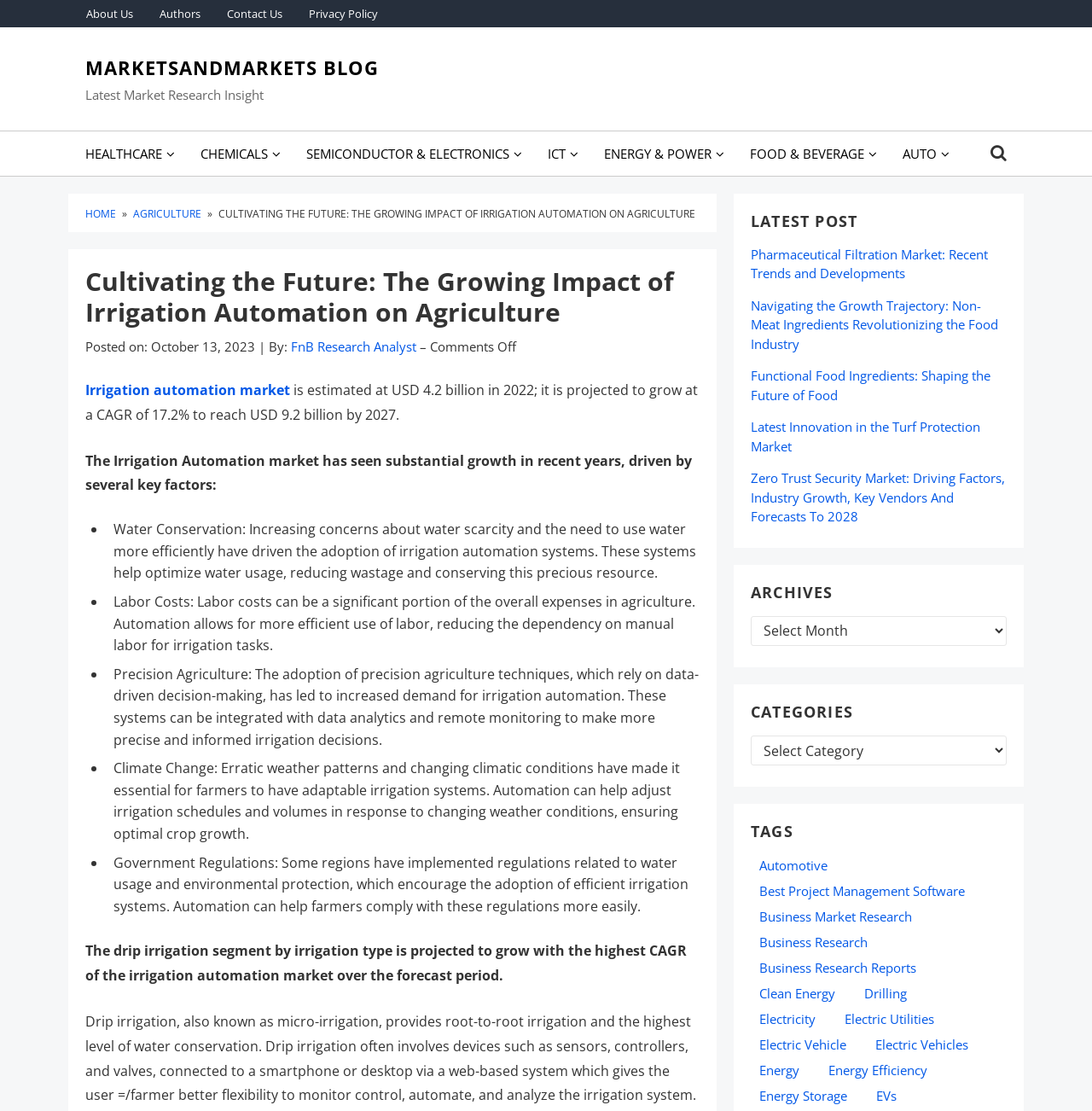Based on the image, give a detailed response to the question: How many latest posts are displayed on the webpage?

I counted the number of links under the 'LATEST POST' heading, which are 'Pharmaceutical Filtration Market: Recent Trends and Developments', 'Navigating the Growth Trajectory: Non-Meat Ingredients Revolutionizing the Food Industry', 'Functional Food Ingredients: Shaping the Future of Food', 'Latest Innovation in the Turf Protection Market', and 'Zero Trust Security Market: Driving Factors, Industry Growth, Key Vendors And Forecasts To 2028', totaling 5 latest posts.